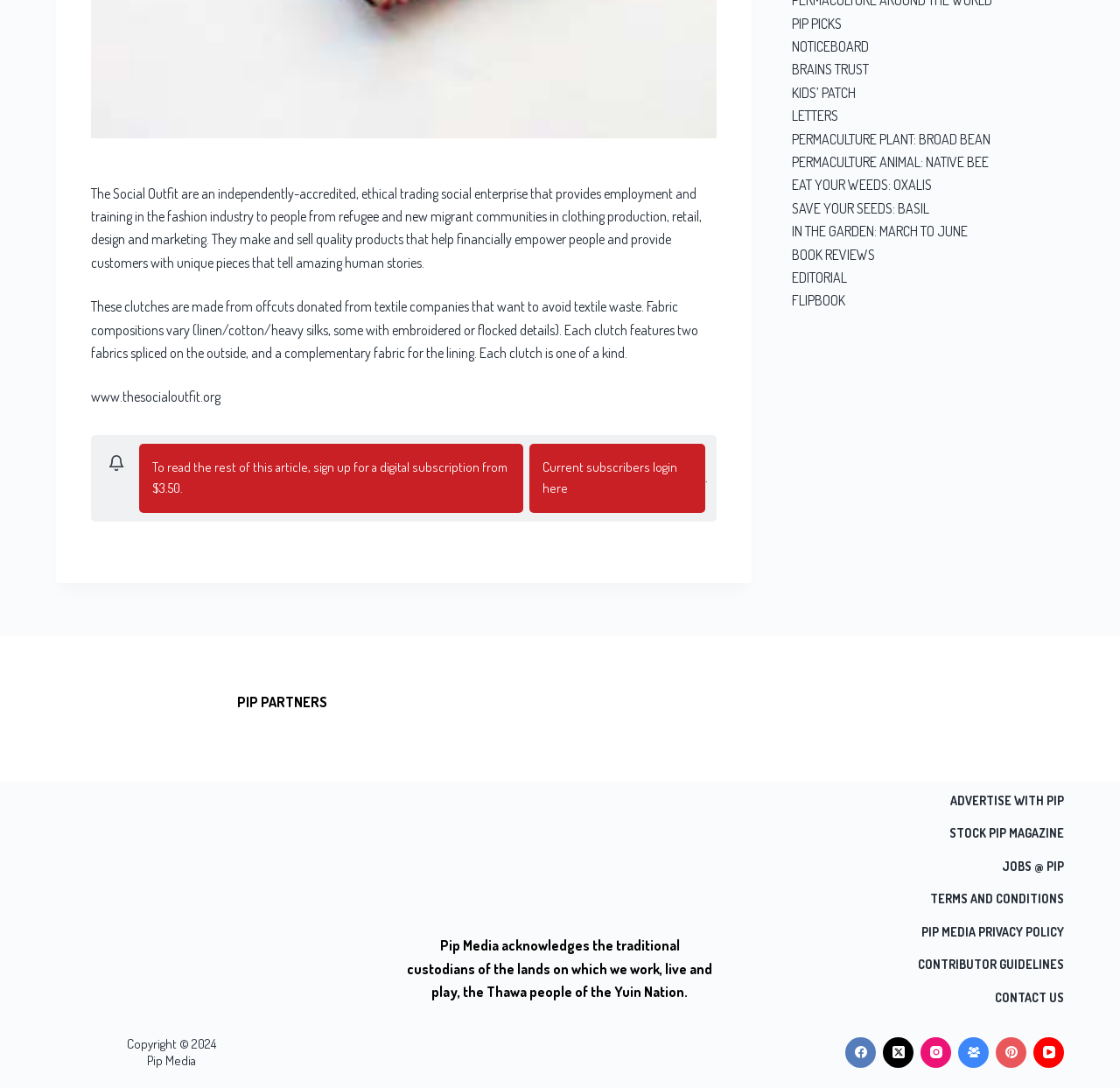Determine the bounding box coordinates of the clickable element to achieve the following action: 'Sign up for a digital subscription'. Provide the coordinates as four float values between 0 and 1, formatted as [left, top, right, bottom].

[0.124, 0.408, 0.467, 0.472]